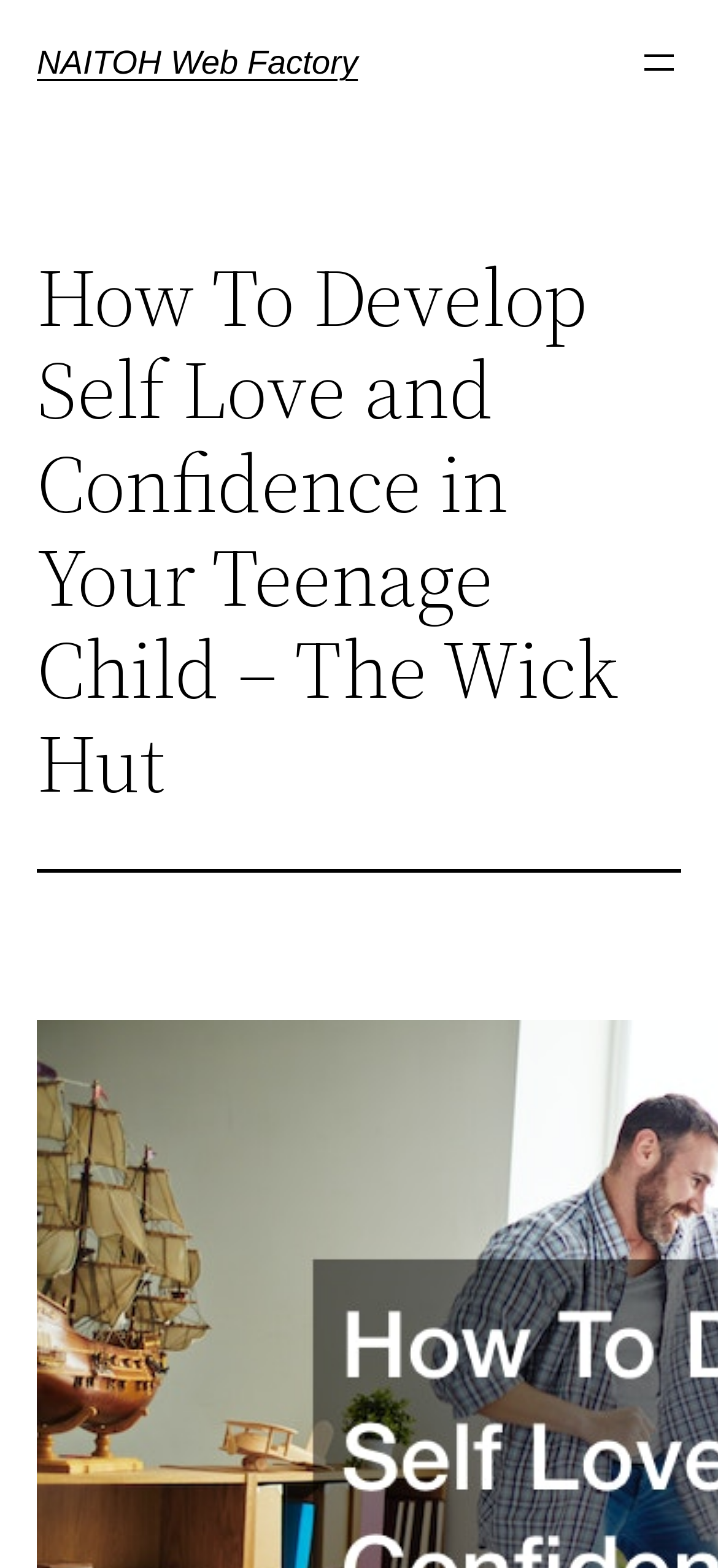Locate the heading on the webpage and return its text.

NAITOH Web Factory